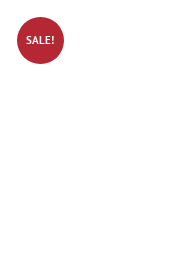Formulate a detailed description of the image content.

The image features a prominent red circular sticker that reads "SALE!" This eye-catching design highlights the promotional aspect of a product, drawing attention to a special offer. The sticker is strategically placed to attract potential buyers, signaling a discount or limited-time sale on an item, possibly related to a book or literature given the context of the surrounding products. This visual cue is essential for marketing purposes, aiming to encourage shoppers to act quickly and take advantage of the reduced price before the opportunity expires.